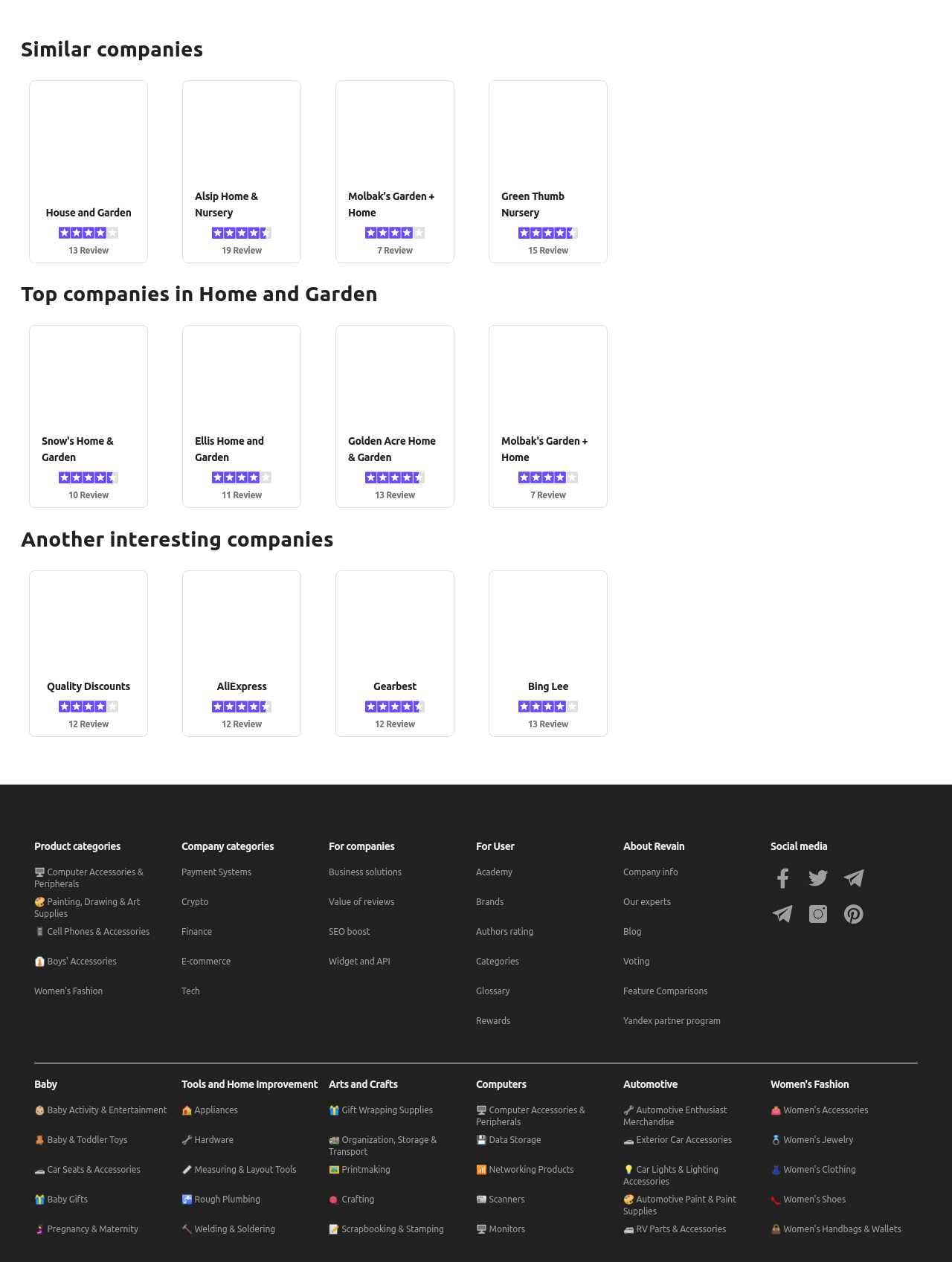Please provide a detailed answer to the question below by examining the image:
How many product categories are listed?

I counted the number of links under the 'Product categories' heading, which are Computer Accessories & Peripherals, Painting, Drawing & Art Supplies, Cell Phones & Accessories, Boys' Accessories, Women's Fashion, and two more.